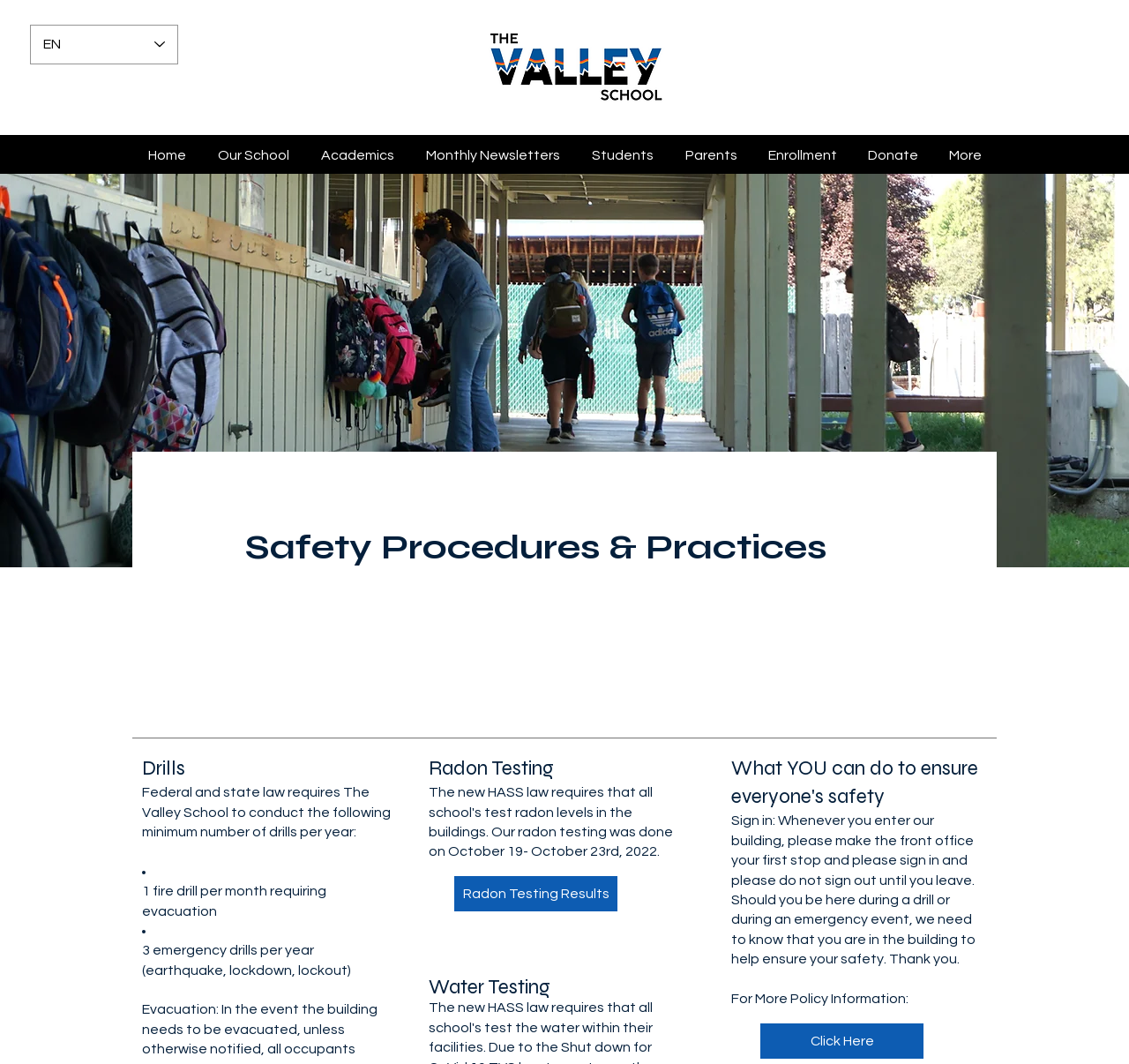Look at the image and give a detailed response to the following question: What is the purpose of radon testing?

According to the webpage, radon testing is required by the new HASS law, and it is done to test radon levels in the school buildings. The Valley School conducted radon testing on October 19-23rd, 2022.